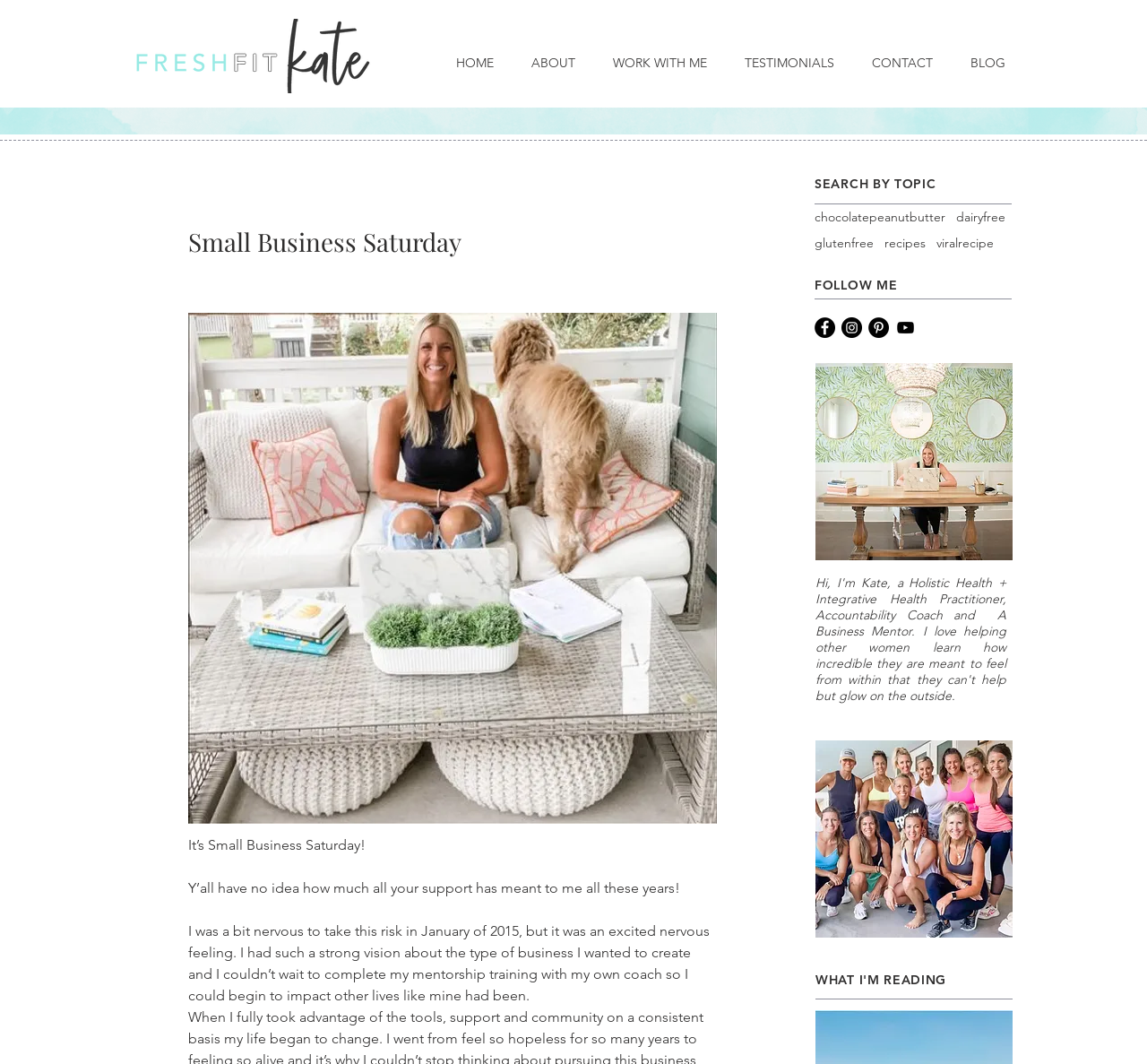Could you determine the bounding box coordinates of the clickable element to complete the instruction: "View Expert Articles"? Provide the coordinates as four float numbers between 0 and 1, i.e., [left, top, right, bottom].

None